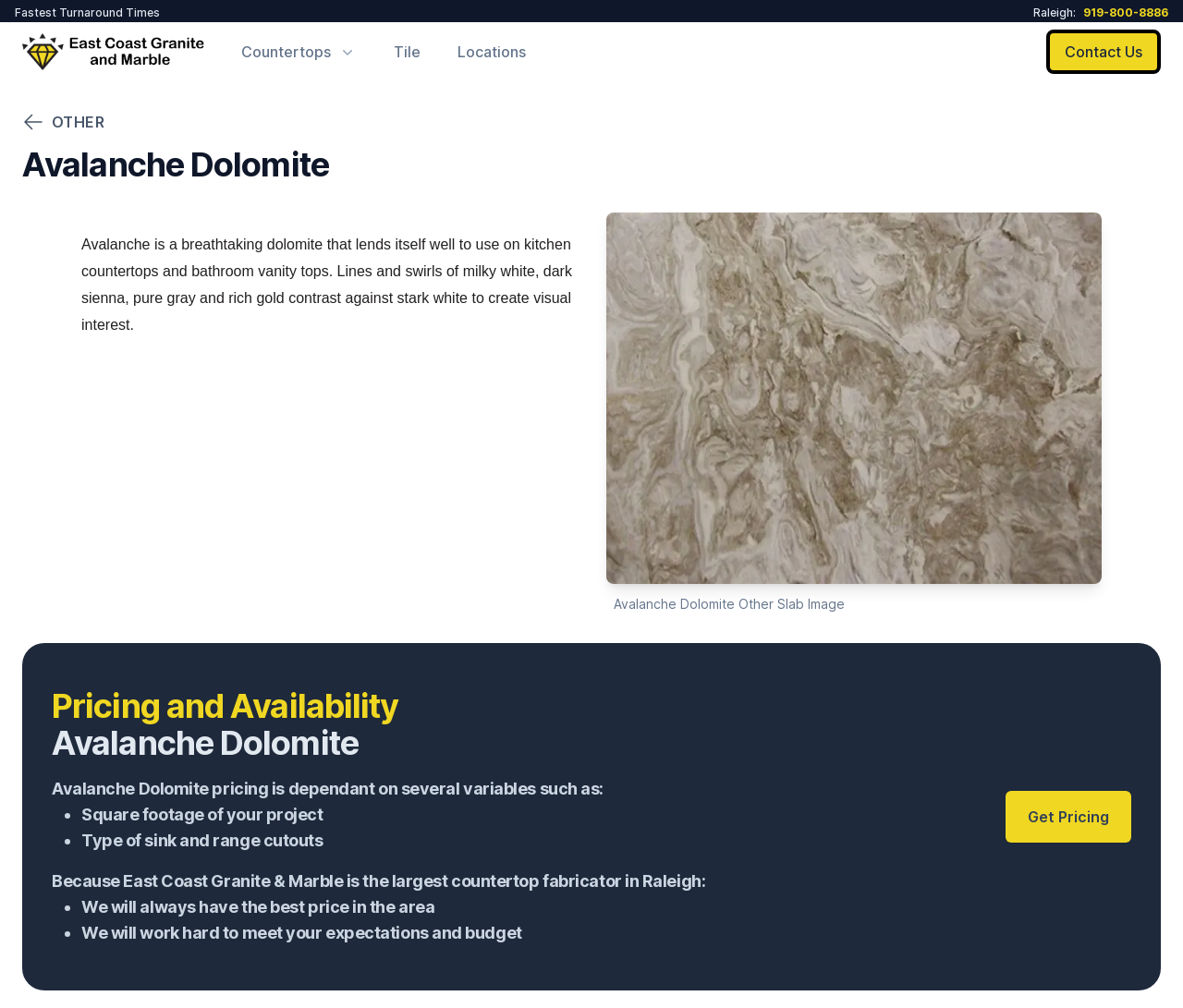Give a detailed overview of the webpage's appearance and contents.

The webpage is about Avalanche Dolomite kitchen countertops, specifically highlighting the sales, fabrication, and installation services offered in Raleigh. 

At the top of the page, there is a logo of East Coast Granite and Marble, accompanied by a link to the company's website. Below the logo, there are navigation links to different sections of the website, including "Countertops", "Tile", "Locations", and "Contact Us". 

The main content of the page is dedicated to describing the Avalanche Dolomite countertop material. There is a large image of a countertop sample, accompanied by a caption that provides more information about the material. 

Below the image, there is a detailed description of the Avalanche Dolomite, highlighting its unique features and characteristics. The text explains that the material is suitable for use on kitchen countertops and bathroom vanity tops, and that it has a visually interesting pattern with lines and swirls of different colors. 

Further down the page, there is a section discussing the pricing and availability of the Avalanche Dolomite countertops. The text explains that the pricing depends on several variables, including the square footage of the project, the type of sink and range cutouts, and other factors. 

The page also highlights the benefits of working with East Coast Granite and Marble, including the company's commitment to providing the best price in the area and meeting customers' expectations and budgets. There is a call-to-action link to "Get Pricing" at the bottom of the page.